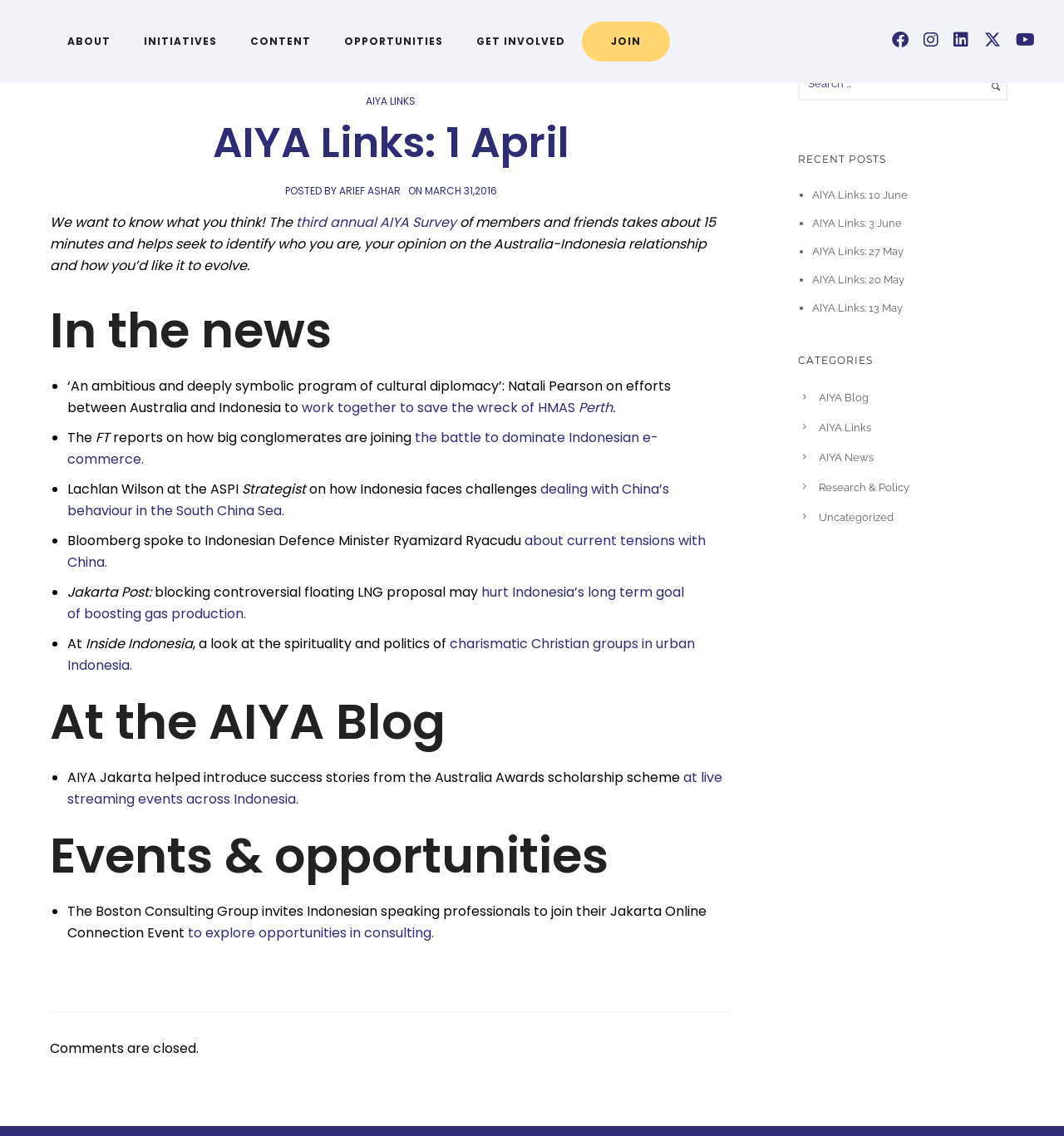What is the headline of the webpage?

AIYA Links: 1 April